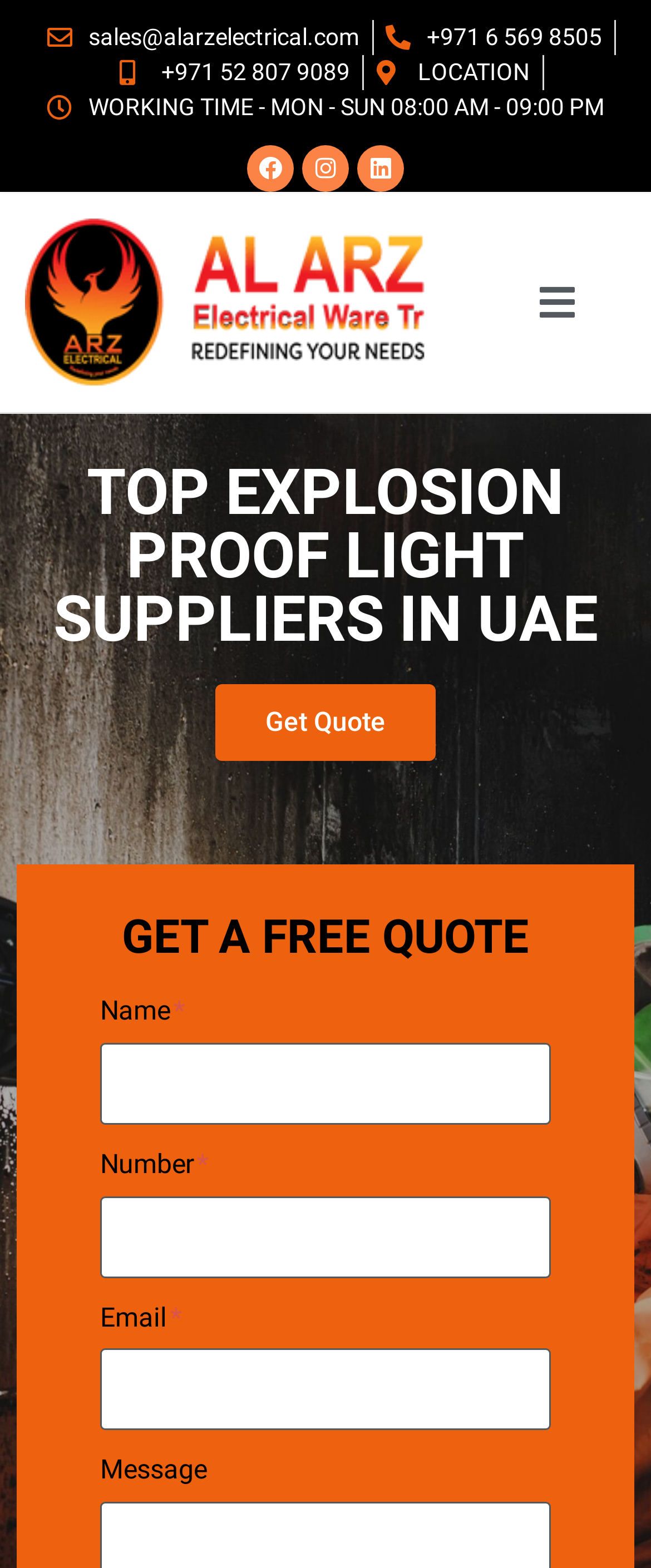Refer to the image and provide an in-depth answer to the question: 
What is the purpose of the 'ENQUIRE FORM' section?

I inferred the purpose of the 'ENQUIRE FORM' section by analyzing the input fields and the 'SEND' button. The section appears to be a contact form, where users can enter their name, number, email, and message, and then send it to the company.